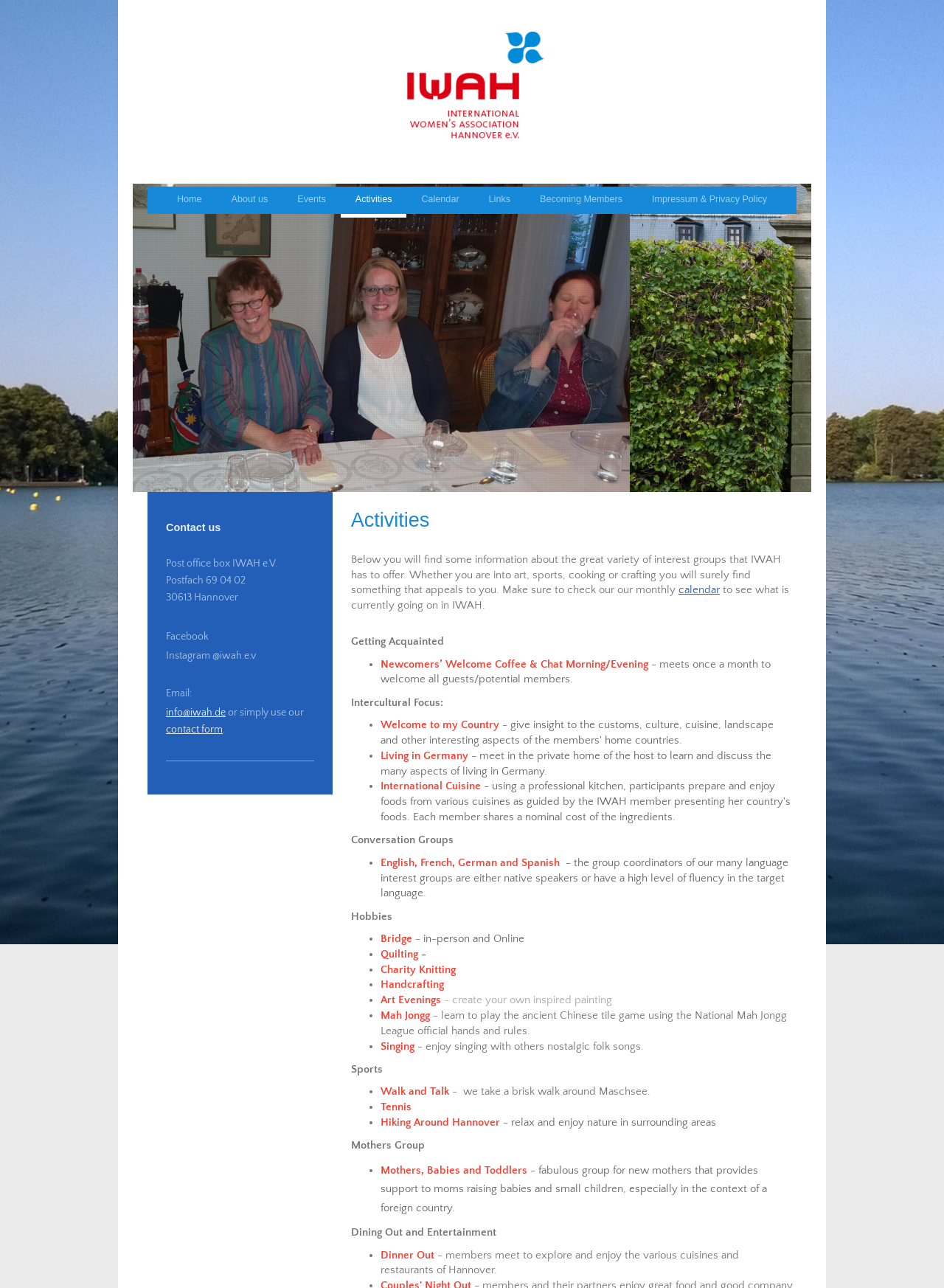Please find the bounding box coordinates of the element that needs to be clicked to perform the following instruction: "View the 'Activities' section". The bounding box coordinates should be four float numbers between 0 and 1, represented as [left, top, right, bottom].

[0.372, 0.393, 0.84, 0.414]